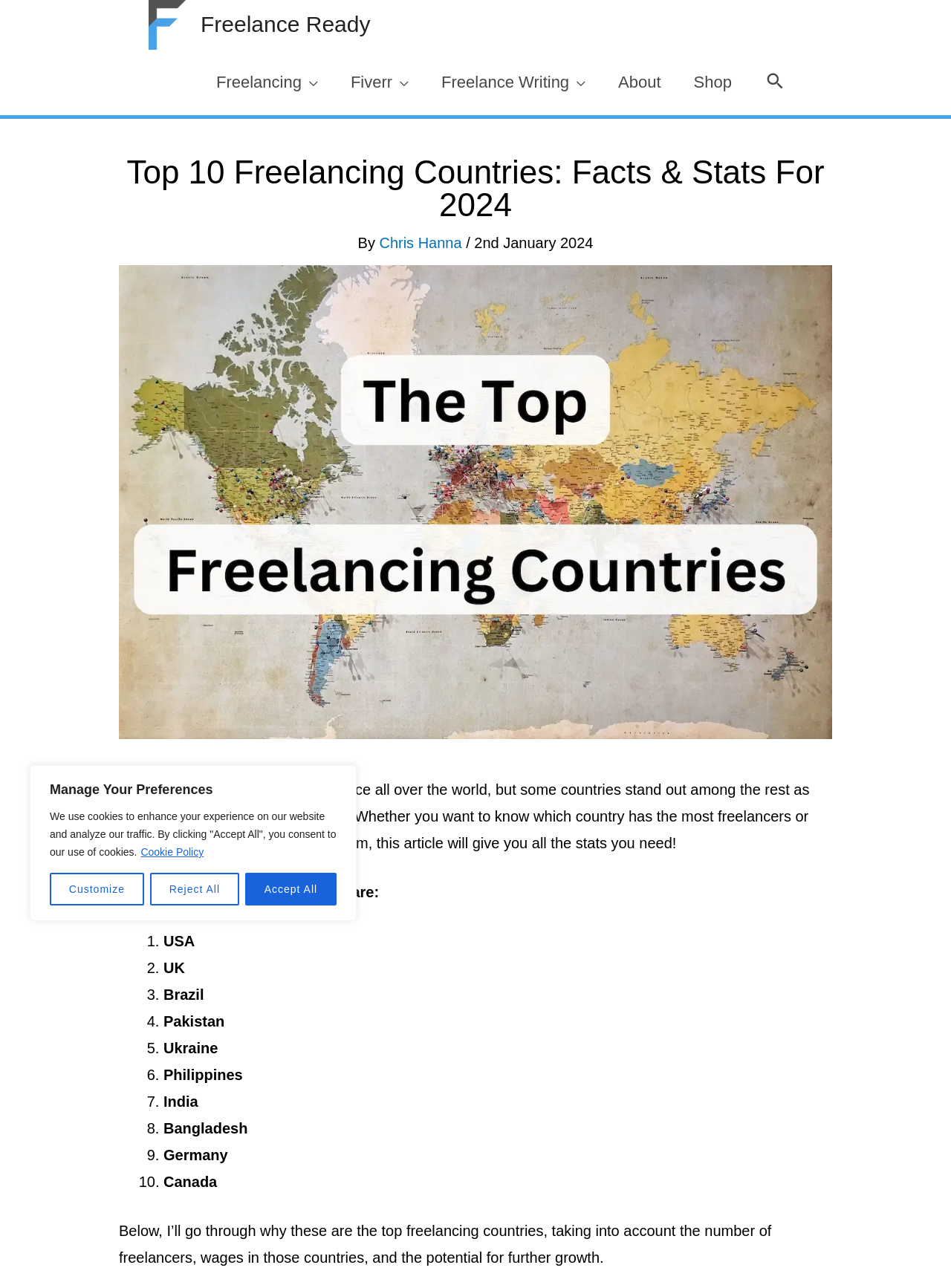Please determine the bounding box coordinates for the element that should be clicked to follow these instructions: "Click Freelance Ready Logo".

[0.156, 0.012, 0.195, 0.025]